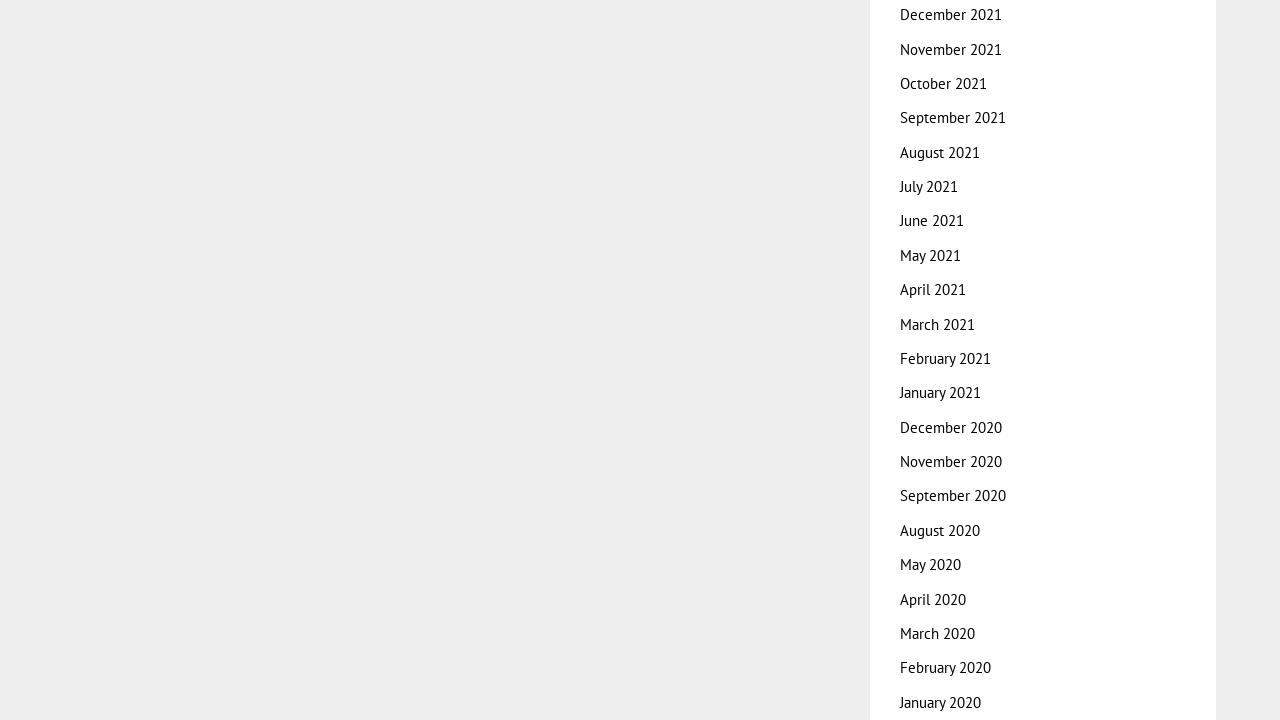What is the latest month listed in 2020?
Using the image as a reference, deliver a detailed and thorough answer to the question.

By examining the list of links, I found that the latest month listed in 2020 is December 2020, which is located near the top of the list.